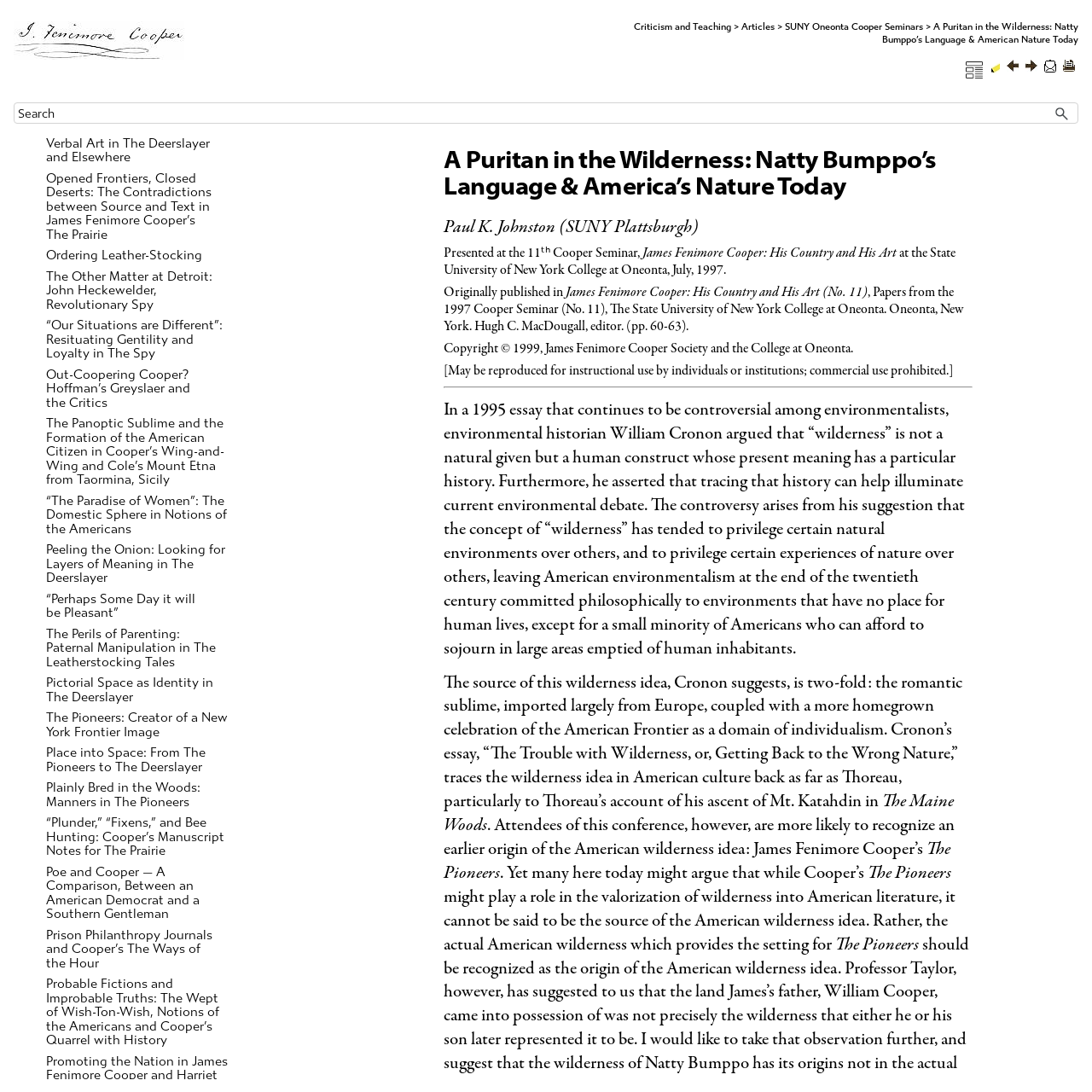Provide a thorough summary of the webpage.

This webpage appears to be an academic article or paper titled "A Puritan in the Wilderness: Natty Bumppo’s Language & American Nature Today". The page is divided into several sections, with a navigation menu at the top, followed by a search bar and a series of links to other articles.

At the top of the page, there is a logo on the left and a breadcrumbs navigation menu on the right, which shows the current location within the website. Below this, there are several buttons, including "Hide TOC", "Remove search highlights", "Previous page", "Next", "Send your feedback", and "Print".

The main content of the page is divided into two columns. The left column contains a list of links to other articles, with titles such as "The Novels of John Richardson, The Canadian Cooper", "The Old Dwelling Transmogrified: James Fenimore Cooper’s Otsego Hall", and "The Onomastics of Cooper’s Verbal Art in The Deerslayer and Elsewhere". There are 25 links in total, each with a similar format.

The right column contains the main article, which is titled "A Puritan in the Wilderness: Natty Bumppo’s Language & America’s Nature Today" and is written by Paul K. Johnston. The article is presented at the 11th Cooper Seminar, James Fenimore Cooper: His Country and His Art, at the State University of New York College at Oneonta in 1997. The article discusses the concept of wilderness in American culture, referencing William Cronon's essay "The Trouble with Wilderness, or, Getting Back to the Wrong Nature" and James Fenimore Cooper's novel "The Pioneers". The article is divided into several paragraphs, with a separator line in between.

There are several images on the page, including a logo at the top and icons for the buttons and links. However, there are no large images or graphics that dominate the page. Overall, the page has a simple and academic design, with a focus on presenting the article and related links in a clear and organized manner.